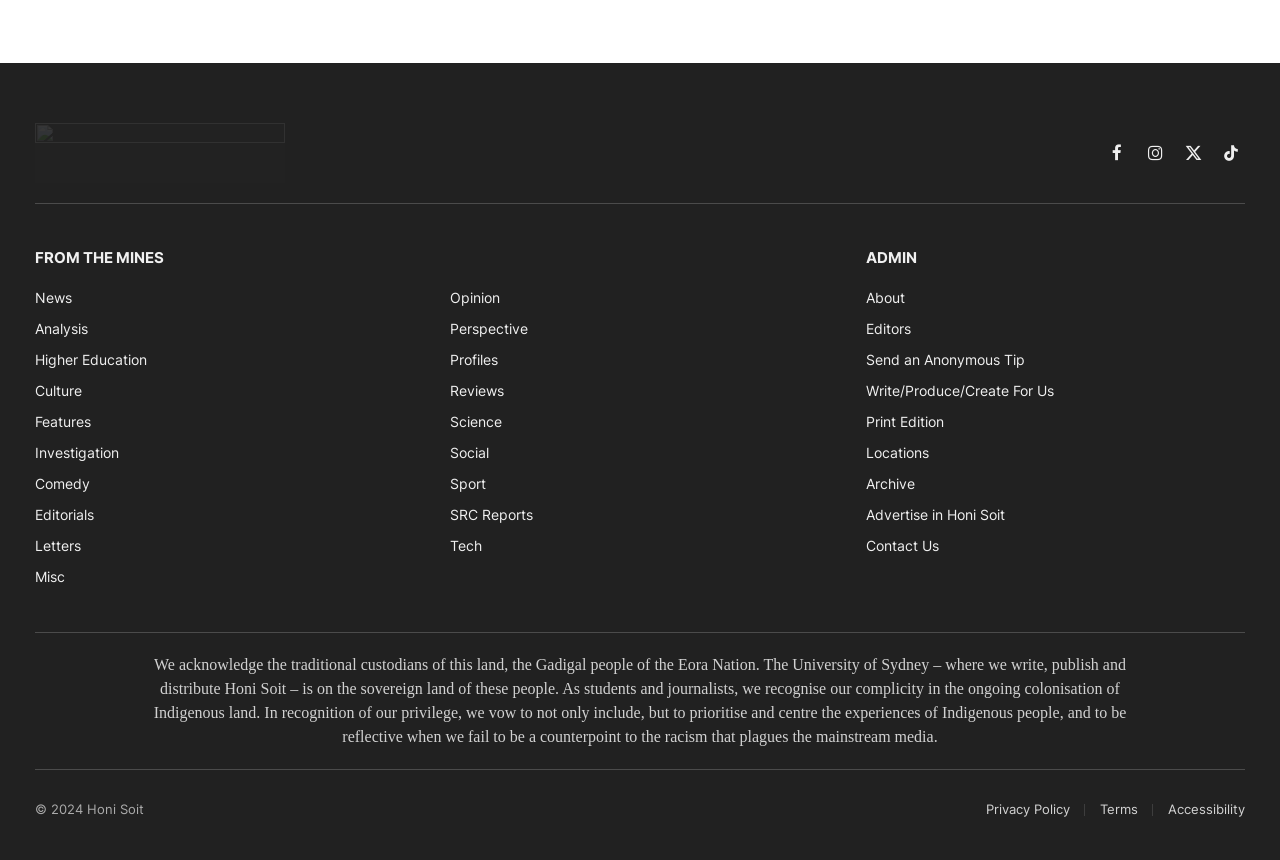Identify the bounding box coordinates of the area that should be clicked in order to complete the given instruction: "Read about Honi Soit's privacy policy". The bounding box coordinates should be four float numbers between 0 and 1, i.e., [left, top, right, bottom].

[0.77, 0.931, 0.836, 0.95]